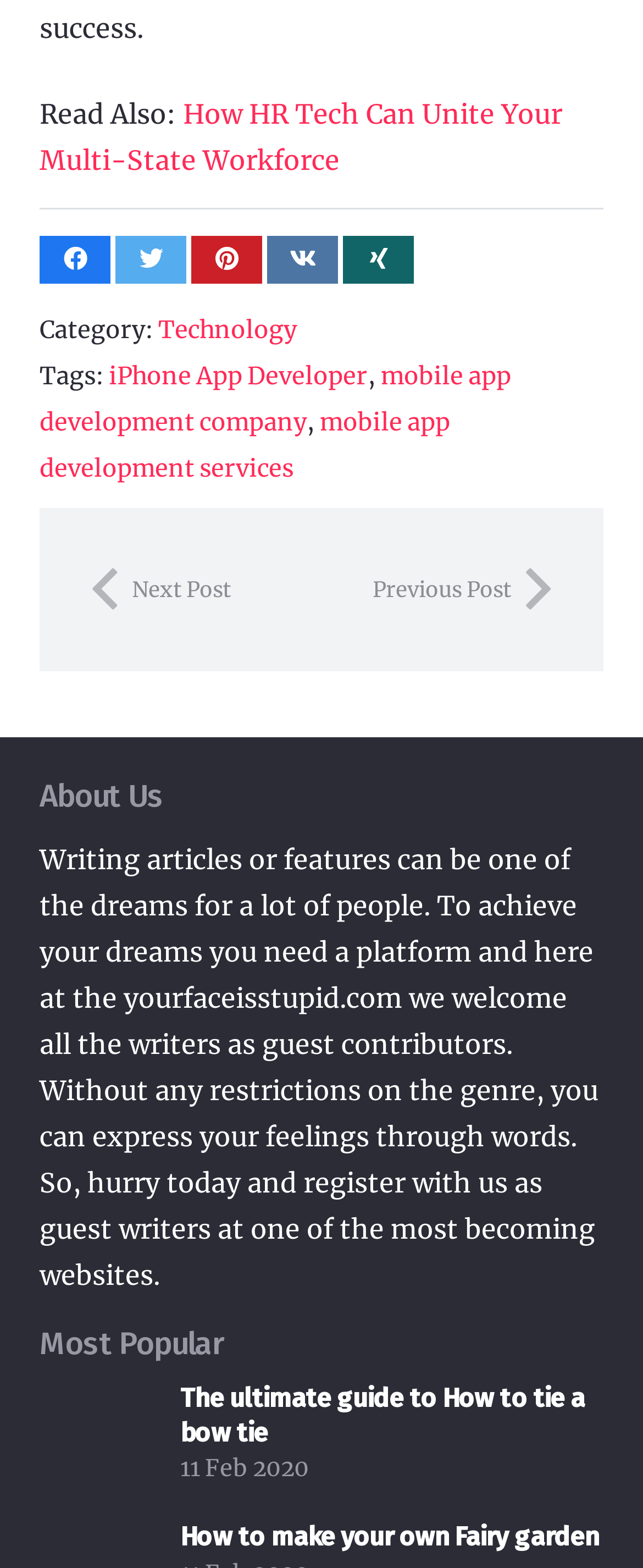Indicate the bounding box coordinates of the element that must be clicked to execute the instruction: "View the next post". The coordinates should be given as four float numbers between 0 and 1, i.e., [left, top, right, bottom].

[0.144, 0.358, 0.5, 0.395]